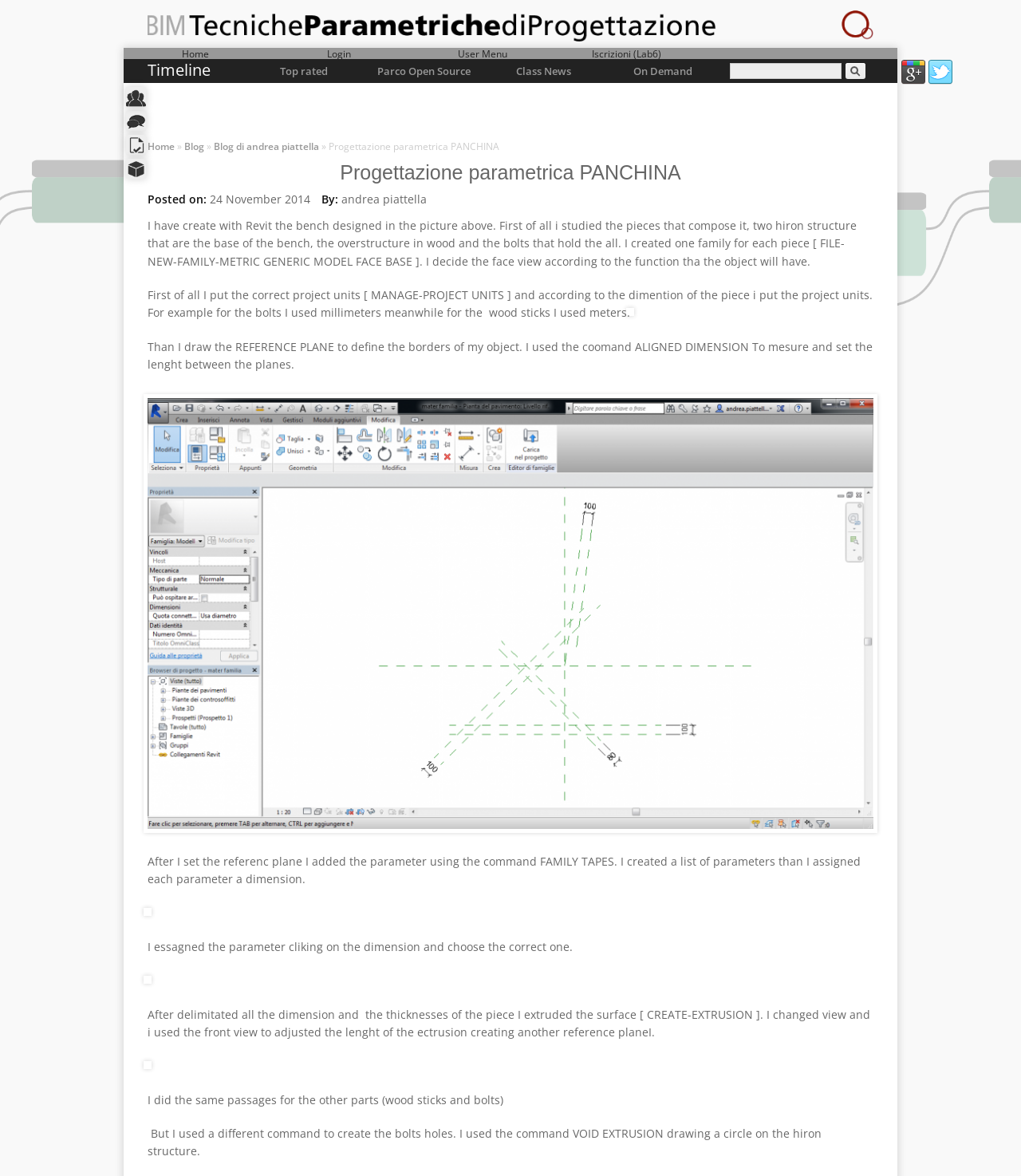Please determine the bounding box coordinates for the UI element described here. Use the format (top-left x, top-left y, bottom-right x, bottom-right y) with values bounded between 0 and 1: "Veletta"...

[0.121, 0.816, 0.281, 0.843]